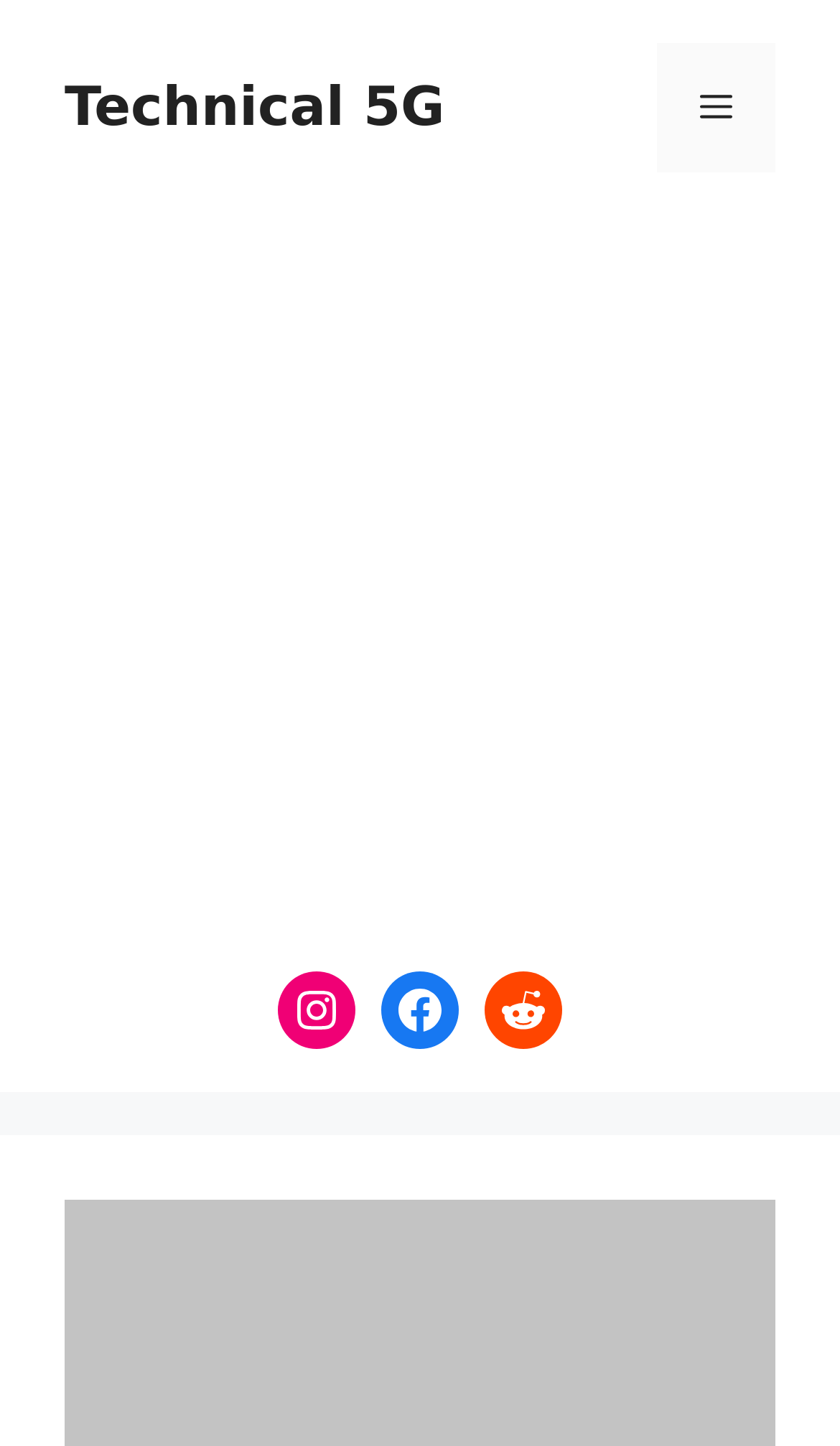Provide your answer in a single word or phrase: 
How many links are present in the banner section?

1